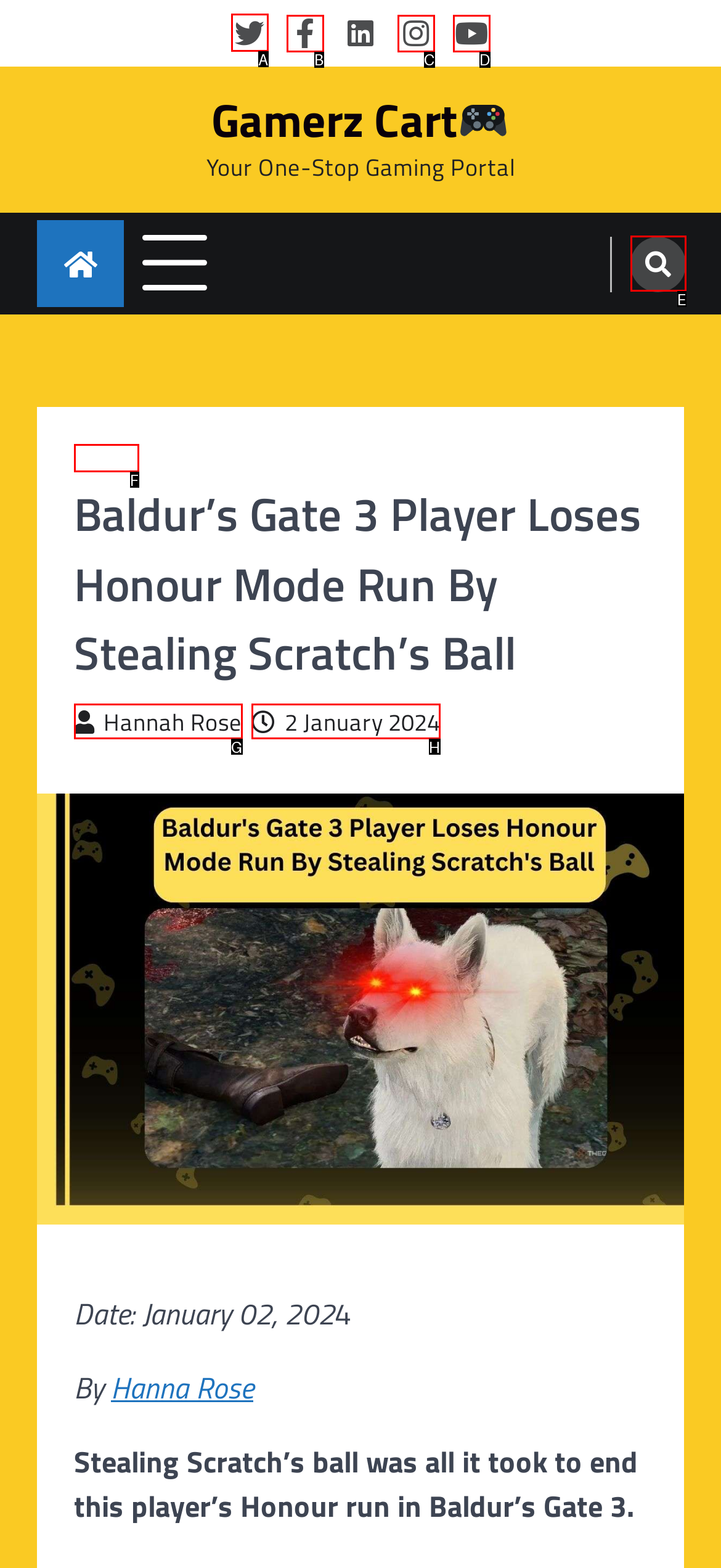Based on the choices marked in the screenshot, which letter represents the correct UI element to perform the task: Share on Twitter?

A